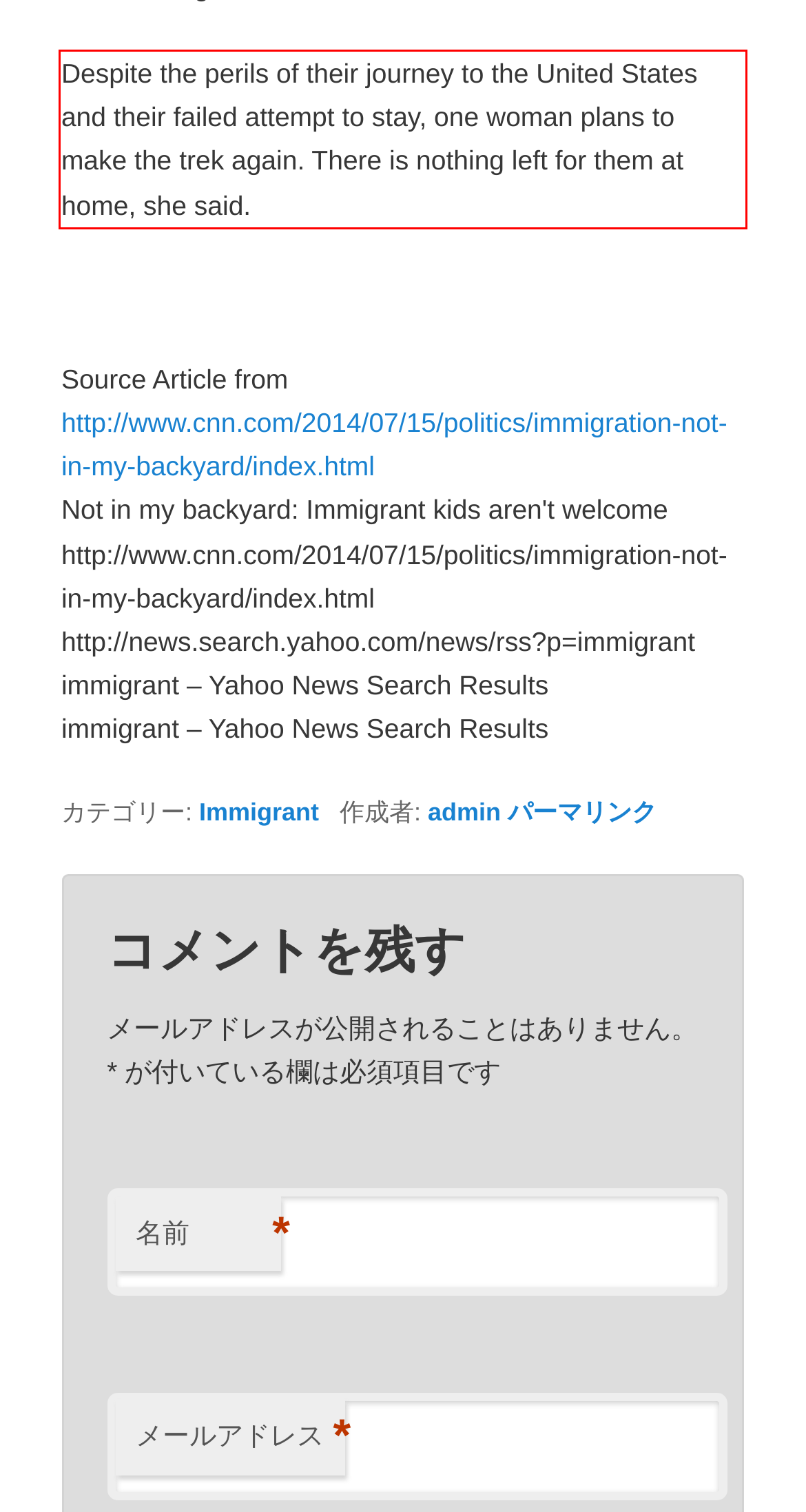In the given screenshot, locate the red bounding box and extract the text content from within it.

Despite the perils of their journey to the United States and their failed attempt to stay, one woman plans to make the trek again. There is nothing left for them at home, she said.